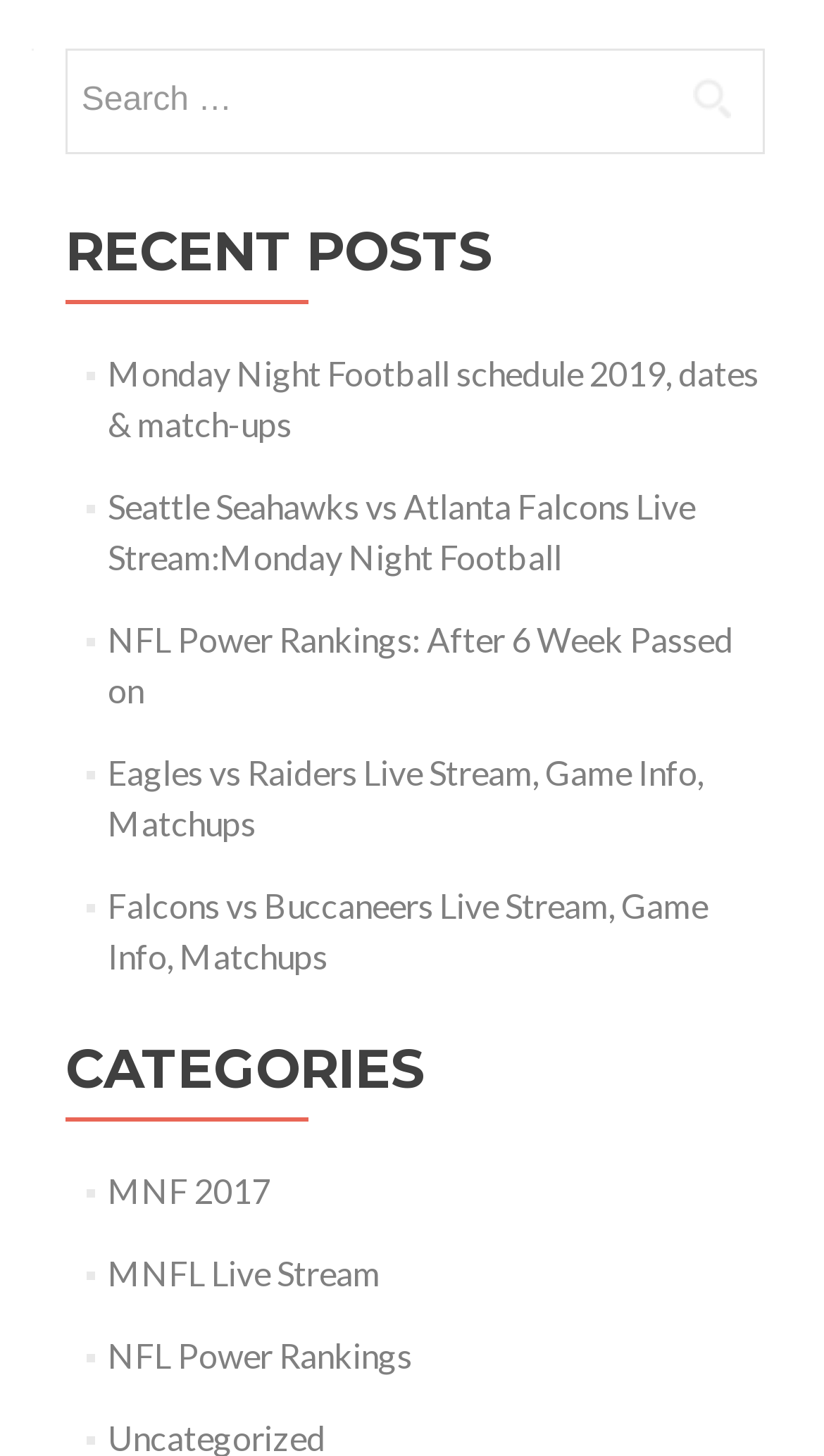Provide a one-word or brief phrase answer to the question:
How many categories are listed?

3